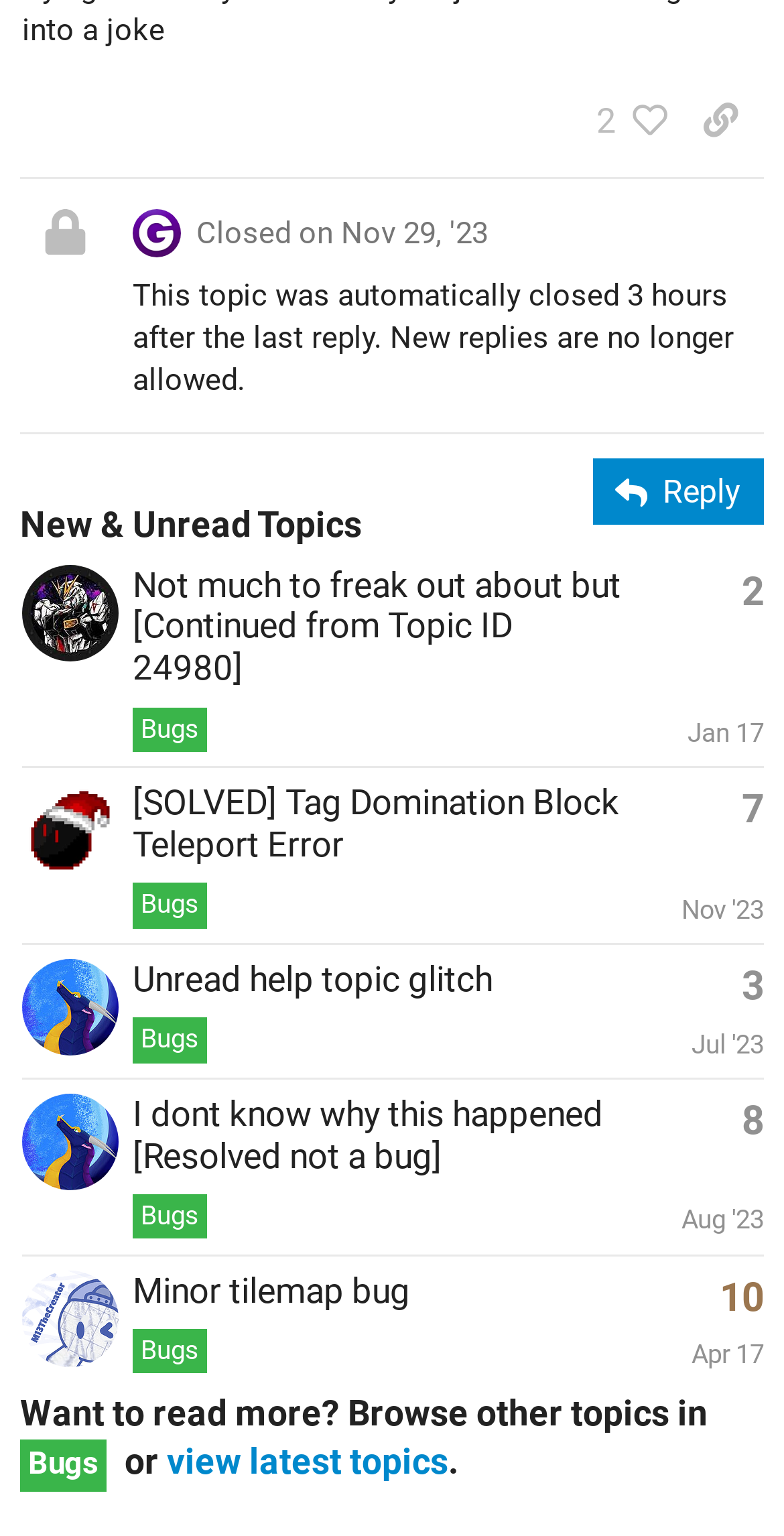Respond to the question below with a single word or phrase:
What is the status of the topic 'This topic was automatically closed 3 hours after the last reply.'?

Closed